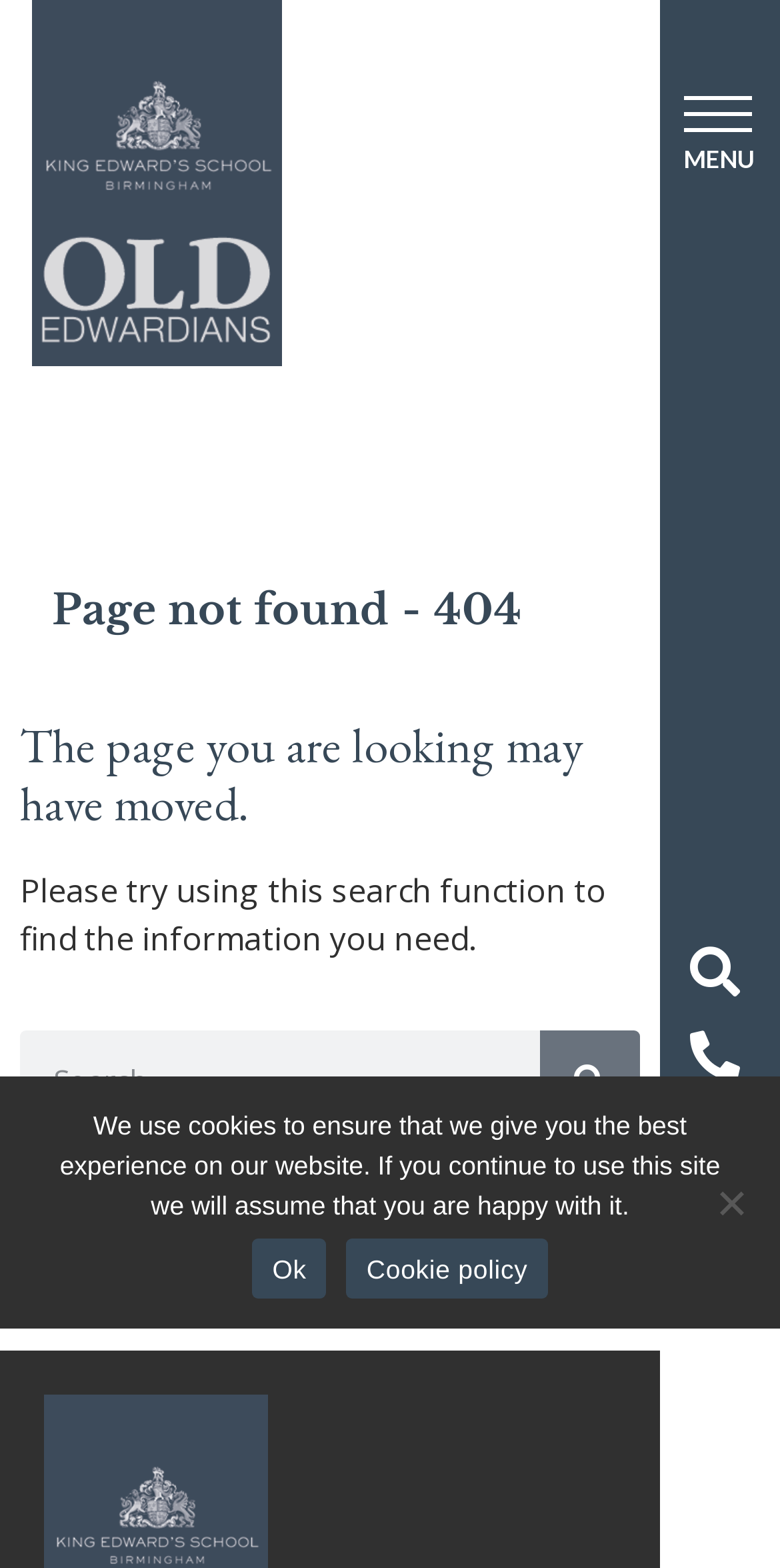What is the cookie notice about?
Please provide a single word or phrase answer based on the image.

Using cookies